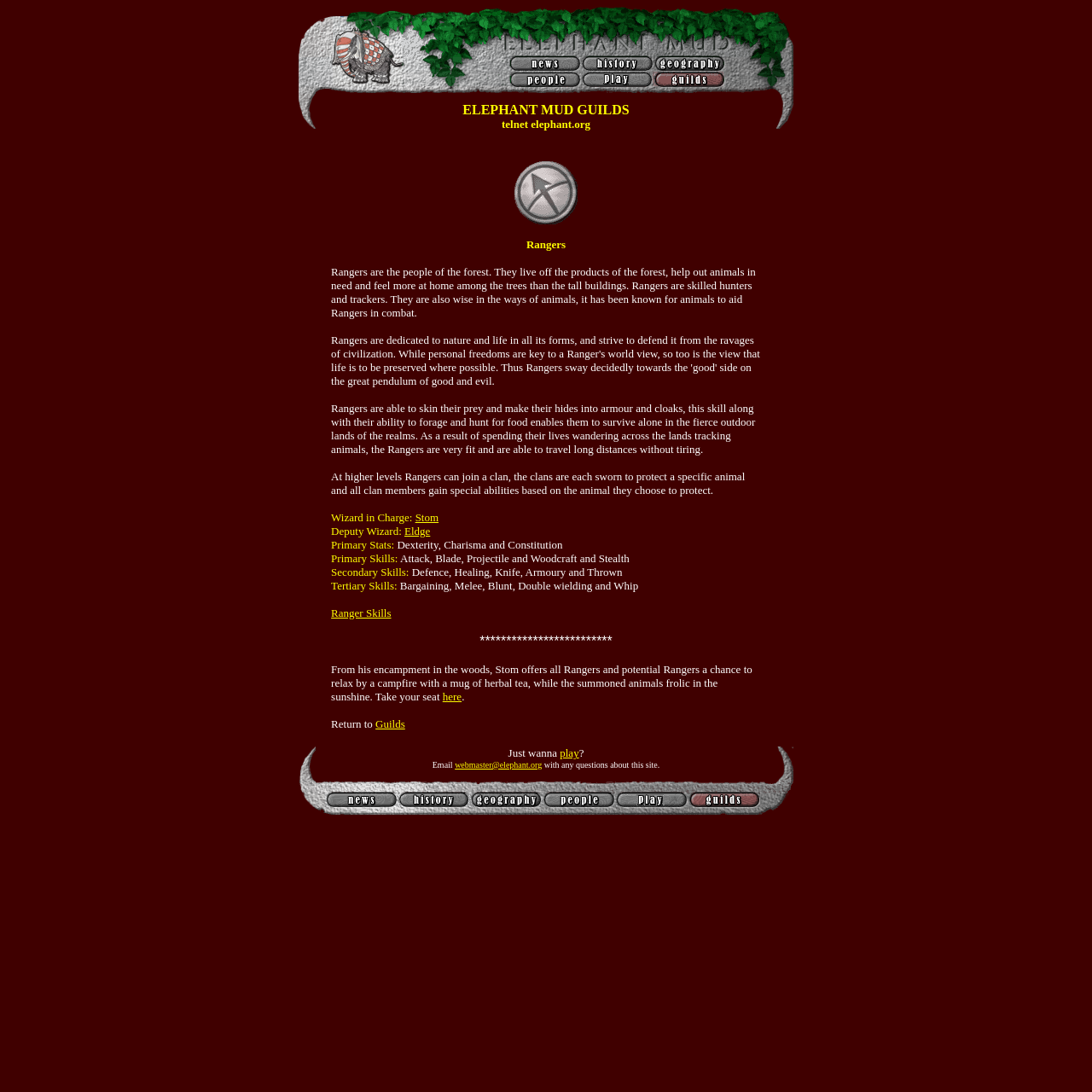Write an exhaustive caption that covers the webpage's main aspects.

The webpage is about Elephant MUD Guilds, a multiplayer online game. At the top, there is a table with multiple rows and columns, containing various images and links. The images are arranged in a grid-like pattern, with some of them being icons or logos. There are 9 images in the top row, followed by 9 more images in the second row, and so on.

Below the image grid, there is a section dedicated to the Ranger Guild. The title "The Ranger Guild" is displayed prominently, accompanied by an image. The text describes the Rangers as people of the forest who live off the land, help animals in need, and are skilled hunters and trackers. They are dedicated to nature and life, and strive to defend it from the ravages of civilization.

The section also lists the Wizard in Charge, Stom, and the Deputy Wizard, Eldge. It outlines the primary stats, skills, and abilities of Rangers, including their ability to skin and make armor from their prey, forage and hunt for food, and travel long distances without tiring. At higher levels, Rangers can join a clan, which is sworn to protect a specific animal, and gain special abilities based on the animal they choose to protect.

There is a call to action, inviting readers to "Take your seat" and relax by a campfire with a mug of herbal tea, while summoned animals frolic in the sunshine. A link to "Return to Guilds" is provided at the bottom of the section.

Finally, at the bottom of the page, there is a message encouraging readers to email the webmaster with any questions about the site, accompanied by an image and a link to "play".